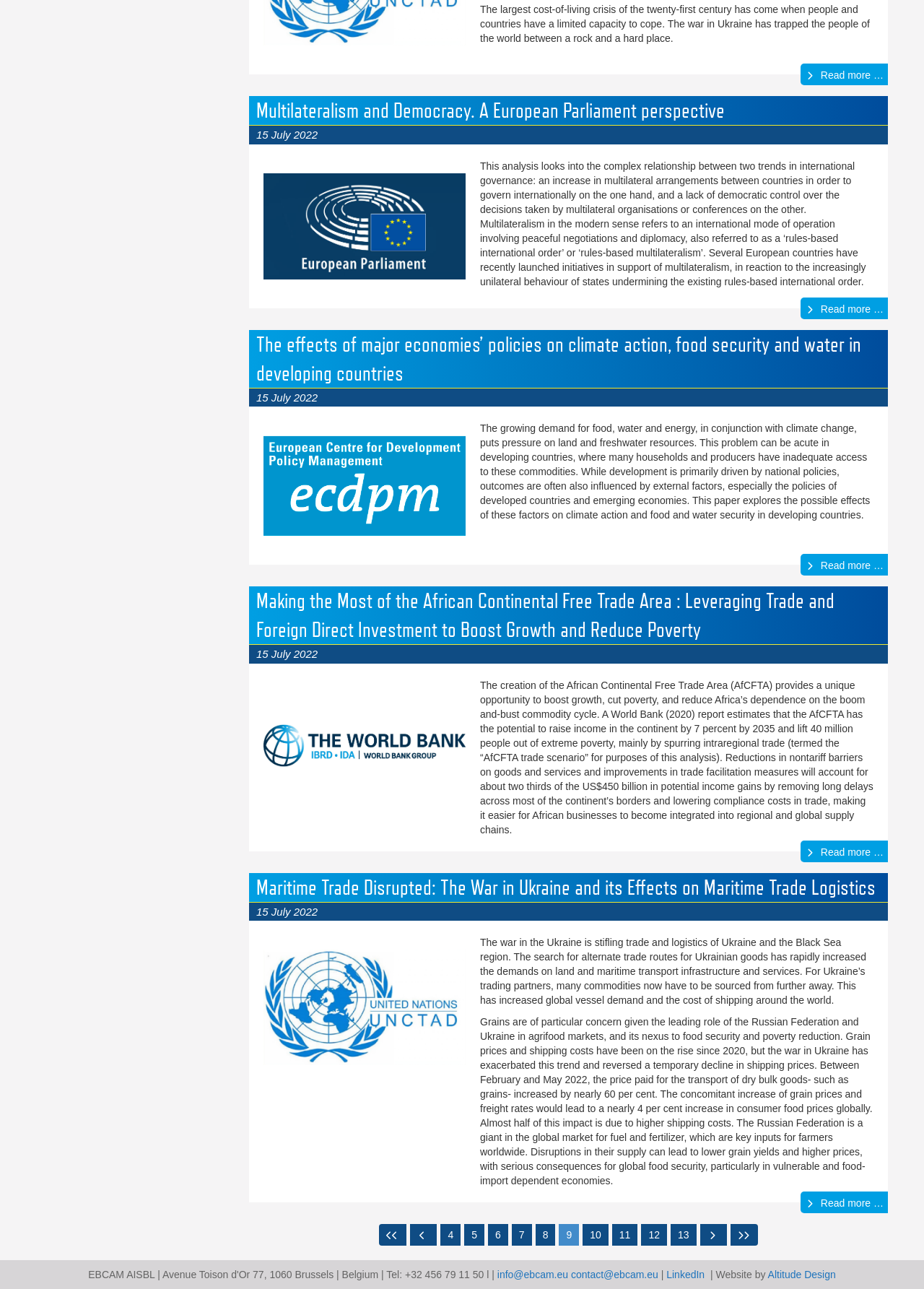Please locate the bounding box coordinates of the element that should be clicked to achieve the given instruction: "Read more about Global impact of the war in Ukraine".

[0.867, 0.049, 0.961, 0.067]